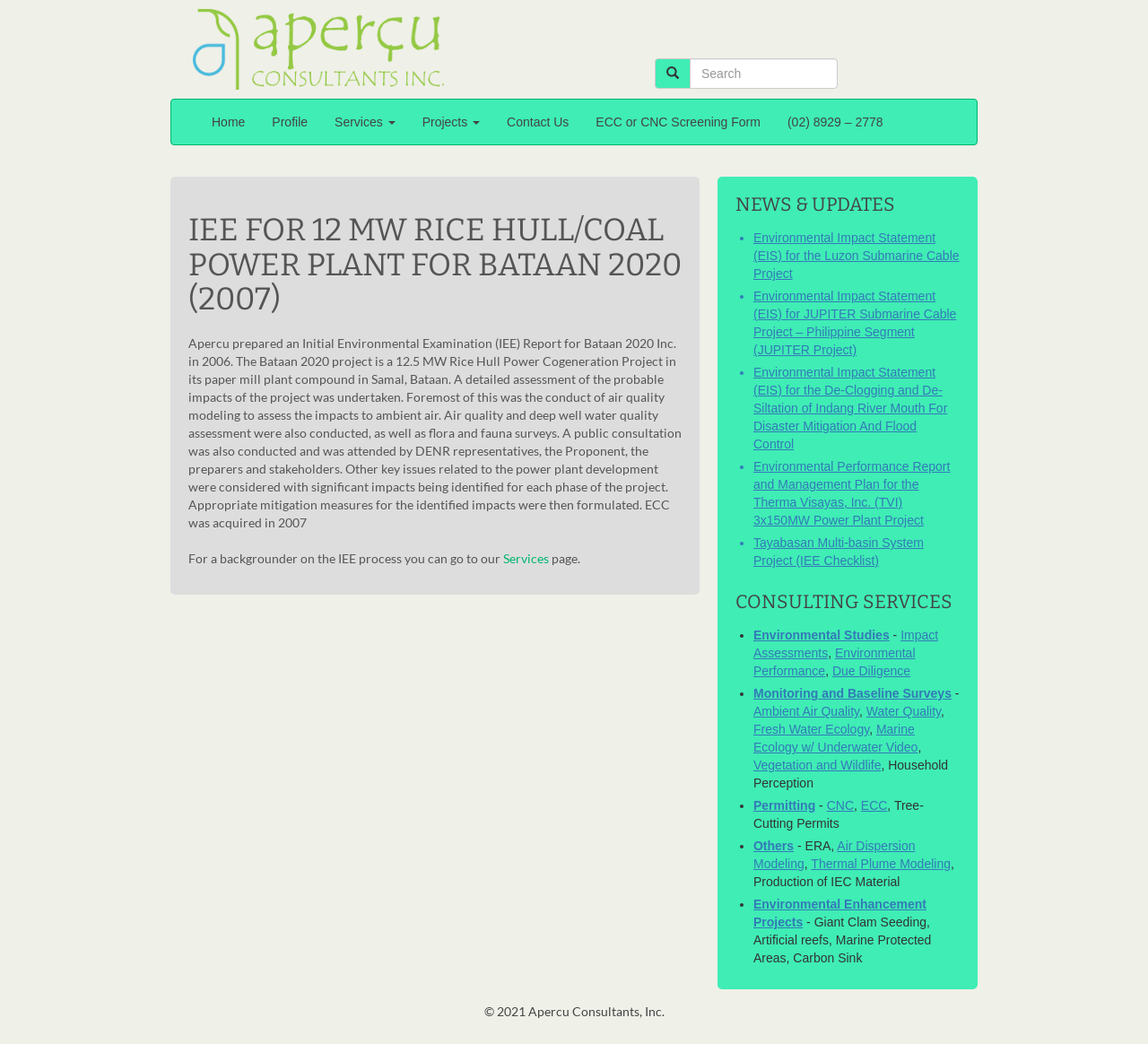Generate a thorough caption detailing the webpage content.

The webpage is about Apercu Consultants, Inc., a company that provides environmental consulting services. At the top of the page, there is a logo of Apercu Consultants, Inc. on the left side, and a search bar on the right side. Below the logo, there is a navigation menu with links to different sections of the website, including "Home", "Profile", "Services", "Projects", "Contact Us", and "ECC or CNC Screening Form".

The main content of the page is divided into two sections. The left section has a heading "IEE FOR 12 MW RICE HULL/COAL POWER PLANT FOR BATAAN 2020 (2007)" and a detailed description of the project, including the preparation of an Initial Environmental Examination (IEE) Report for Bataan 2020 Inc. in 2006. The project involved a detailed assessment of the probable impacts of the project, including air quality modeling, air quality and deep well water quality assessment, flora and fauna surveys, and a public consultation.

The right section has two headings: "NEWS & UPDATES" and "CONSULTING SERVICES". Under "NEWS & UPDATES", there are five links to different news articles or projects, each with a brief description. Under "CONSULTING SERVICES", there is a list of services offered by Apercu Consultants, Inc., including environmental studies, impact assessments, environmental performance, due diligence, monitoring and baseline surveys, ambient air quality, water quality, and others.

At the bottom of the page, there is a copyright notice "© 2021 Apercu Consultants, Inc."